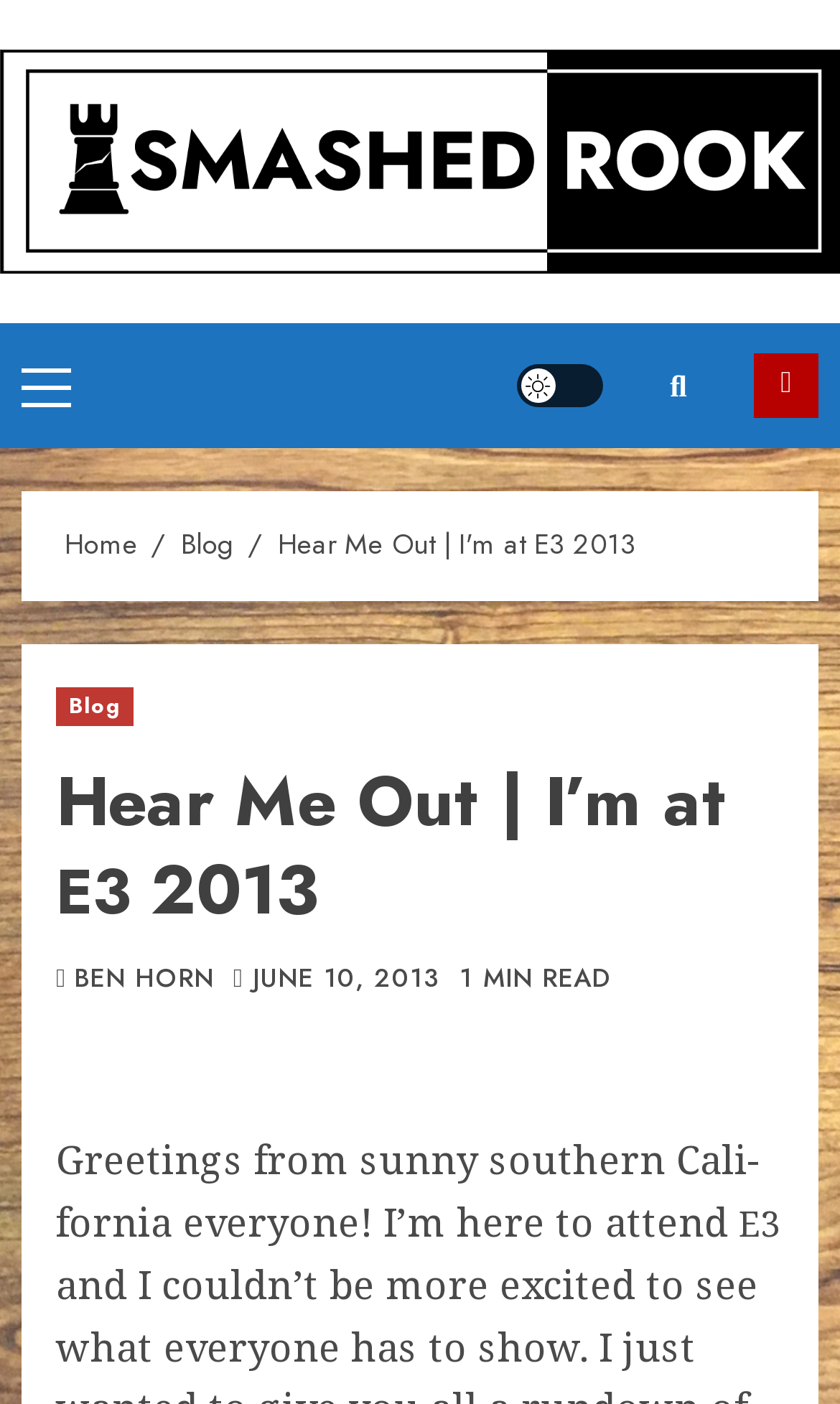Determine the bounding box coordinates for the area that should be clicked to carry out the following instruction: "Click on Primary Menu".

[0.026, 0.261, 0.085, 0.288]